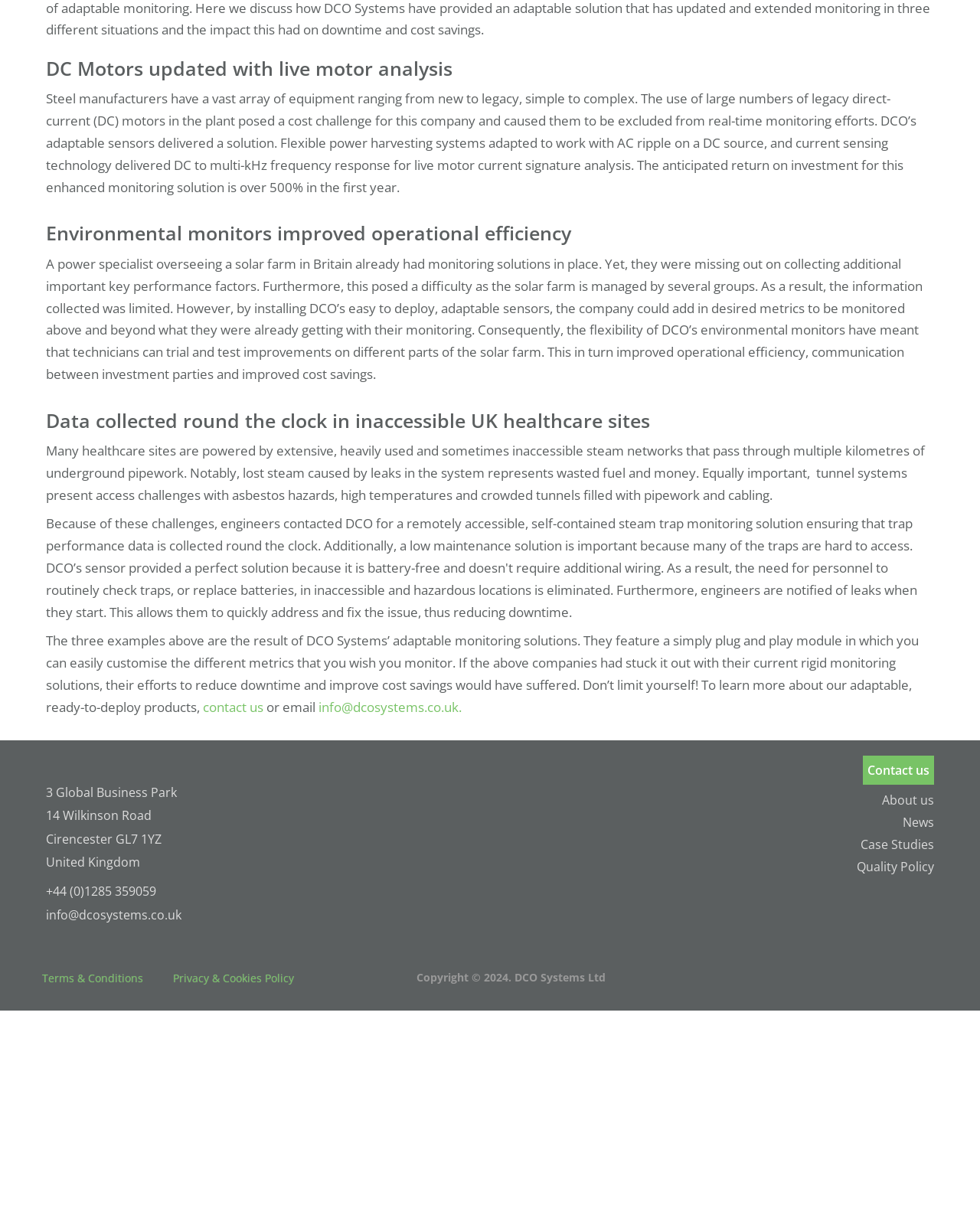Identify the bounding box of the HTML element described here: "Case Studies". Provide the coordinates as four float numbers between 0 and 1: [left, top, right, bottom].

[0.878, 0.795, 0.953, 0.809]